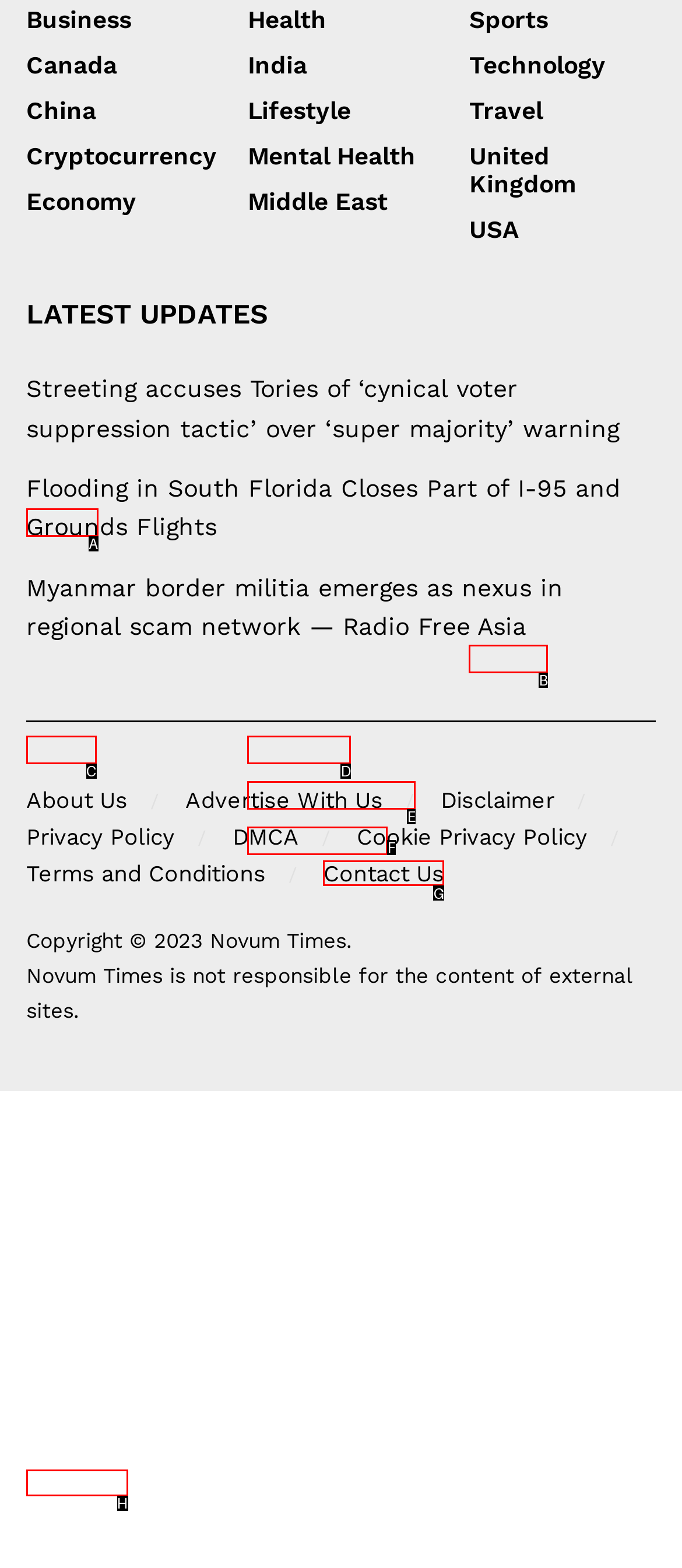Which option should be clicked to execute the task: Learn about eScholarship?
Reply with the letter of the chosen option.

None